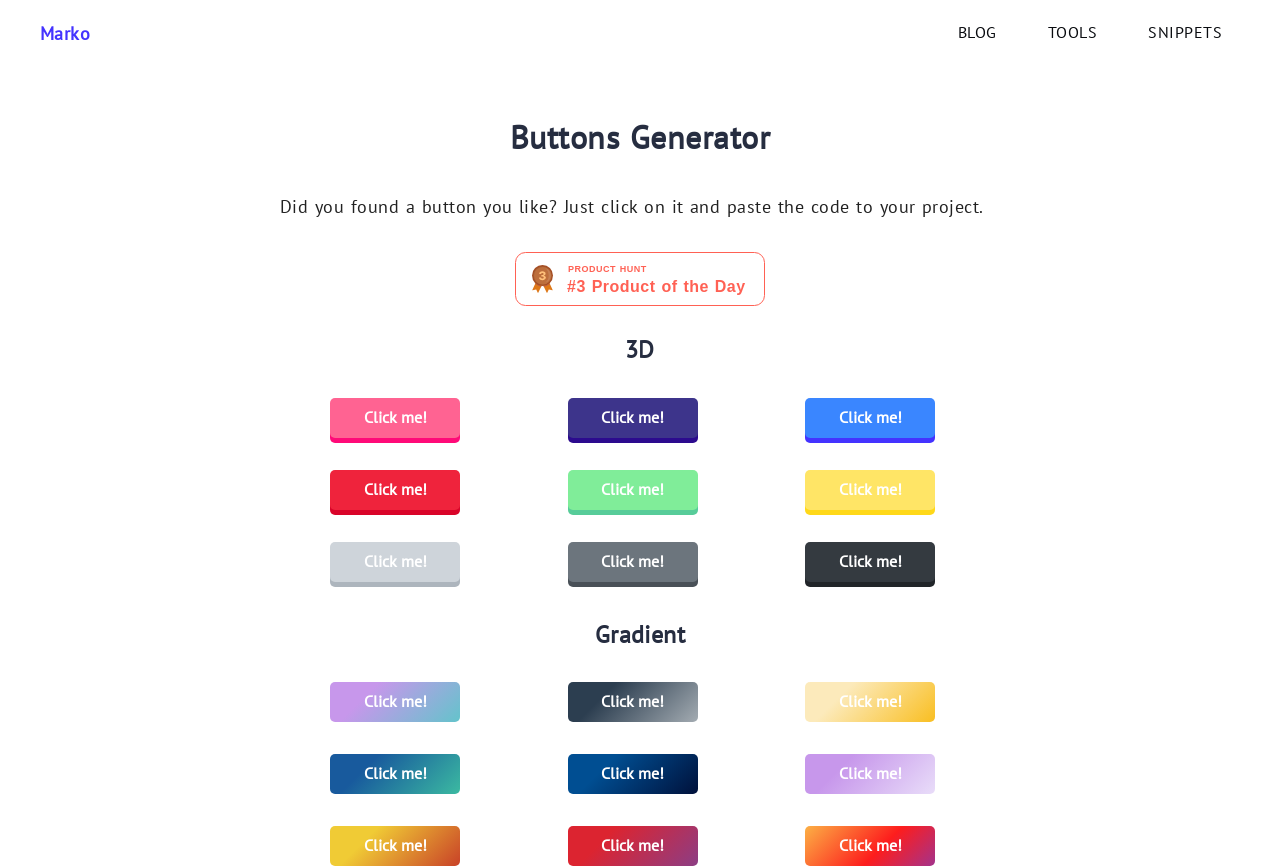Determine the bounding box coordinates of the element that should be clicked to execute the following command: "click on the 'Click me!' button".

[0.258, 0.458, 0.36, 0.504]